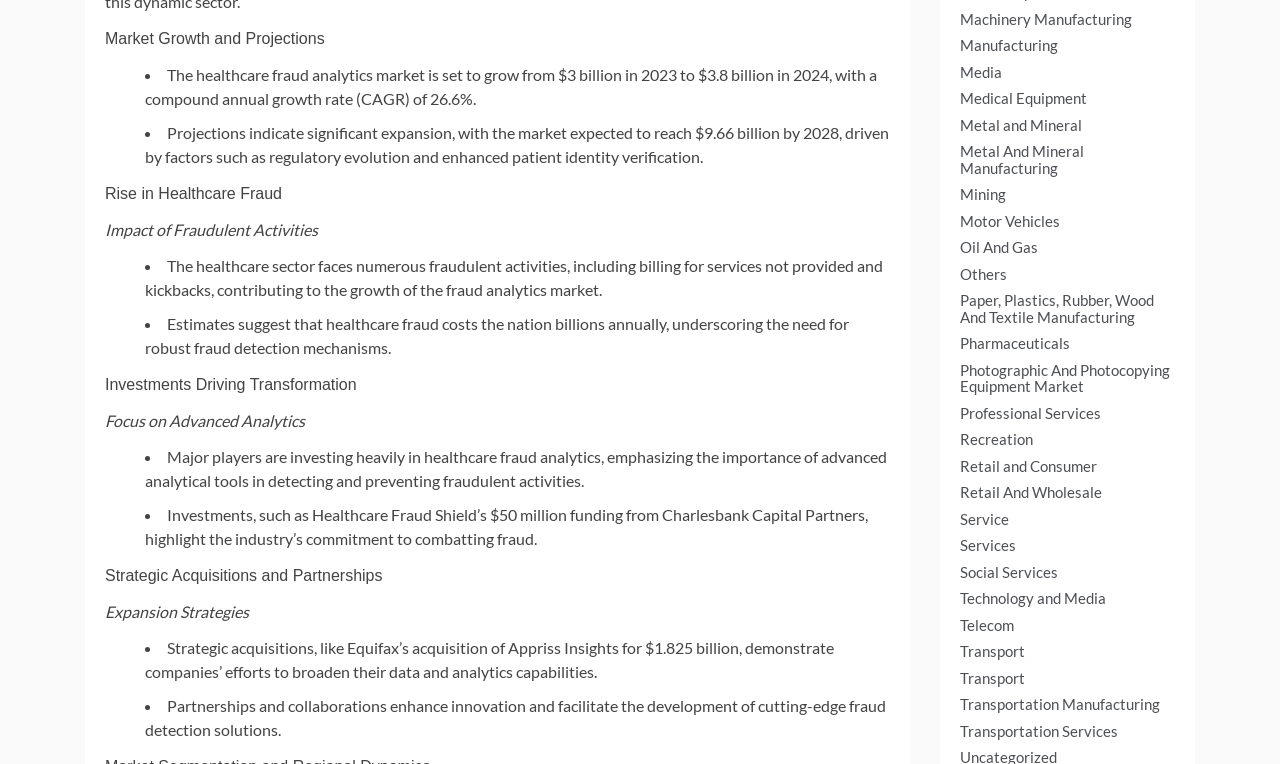Determine the bounding box coordinates for the clickable element required to fulfill the instruction: "Explore Faith Formation". Provide the coordinates as four float numbers between 0 and 1, i.e., [left, top, right, bottom].

None